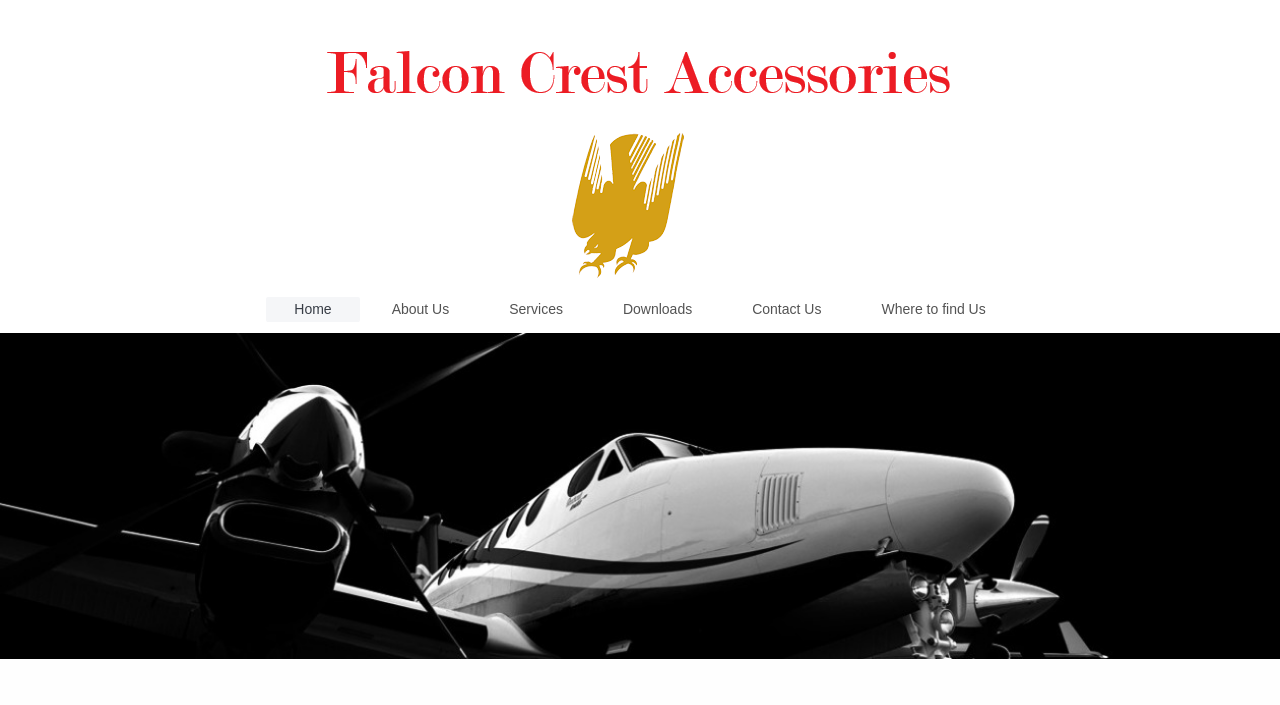Examine the image and give a thorough answer to the following question:
How many columns are there in the main navigation menu?

I analyzed the main navigation menu and found that all the links are stacked vertically, indicating that there is only one column in the menu.